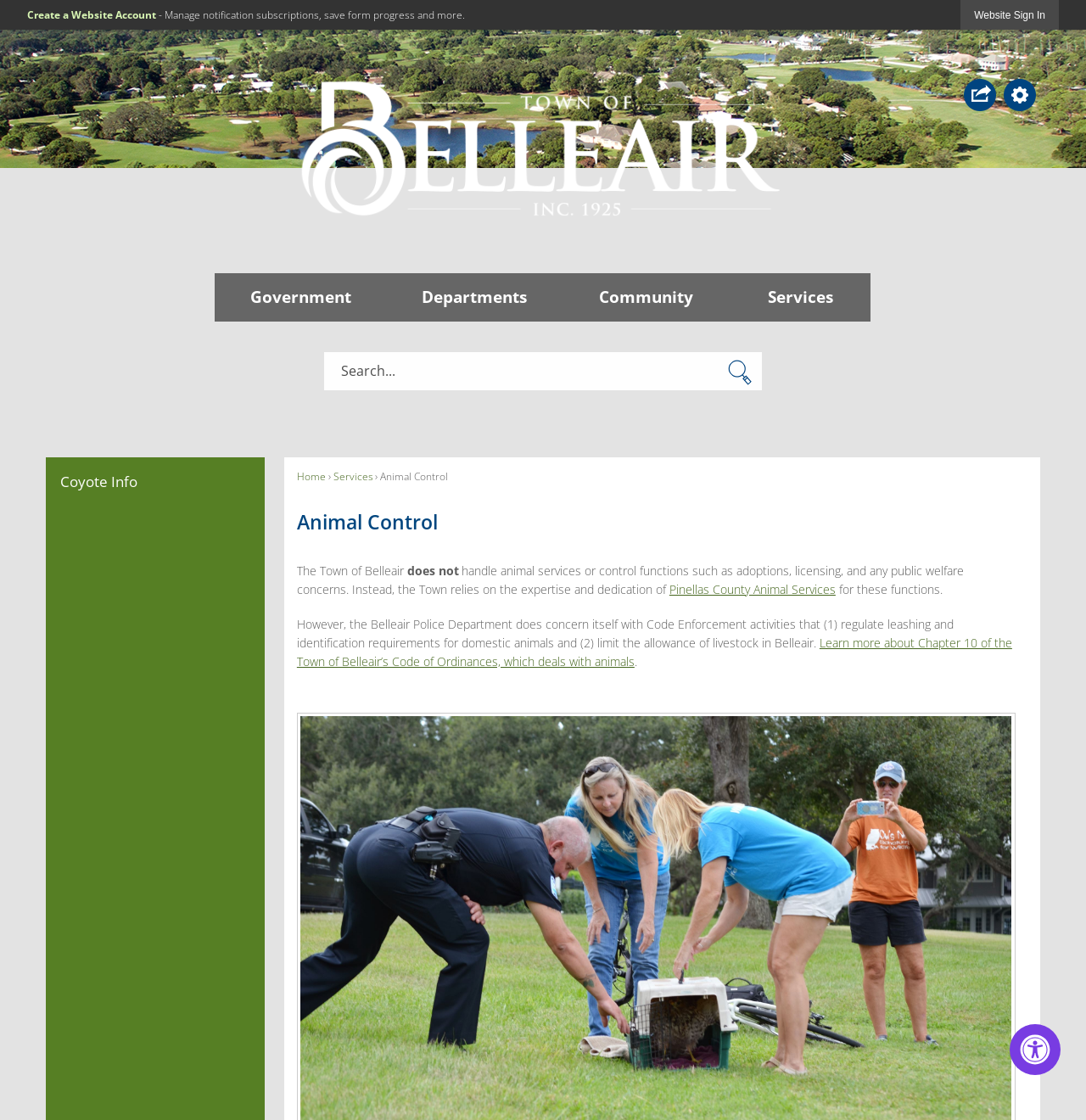Please determine the bounding box coordinates of the section I need to click to accomplish this instruction: "View the 'Recent Posts'".

None